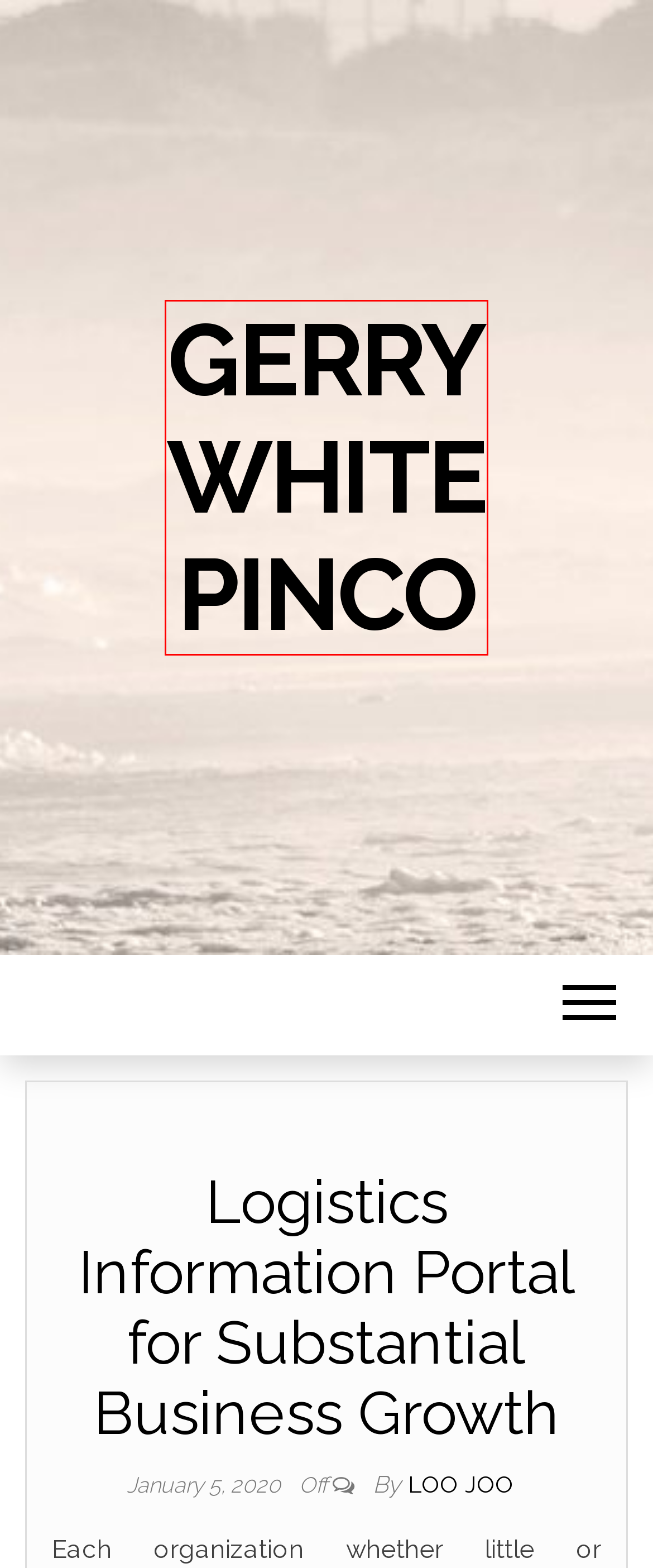Examine the screenshot of a webpage with a red bounding box around a UI element. Select the most accurate webpage description that corresponds to the new page after clicking the highlighted element. Here are the choices:
A. December 2023 - Gerry White Pinco
B. loo joo, Author at Gerry White Pinco
C. September 2019 - Gerry White Pinco
D. Human verification
E. January 2024 - Gerry White Pinco
F. February 2019 - Gerry White Pinco
G. Comments for Gerry White Pinco
H. Gerry White Pinco -

H